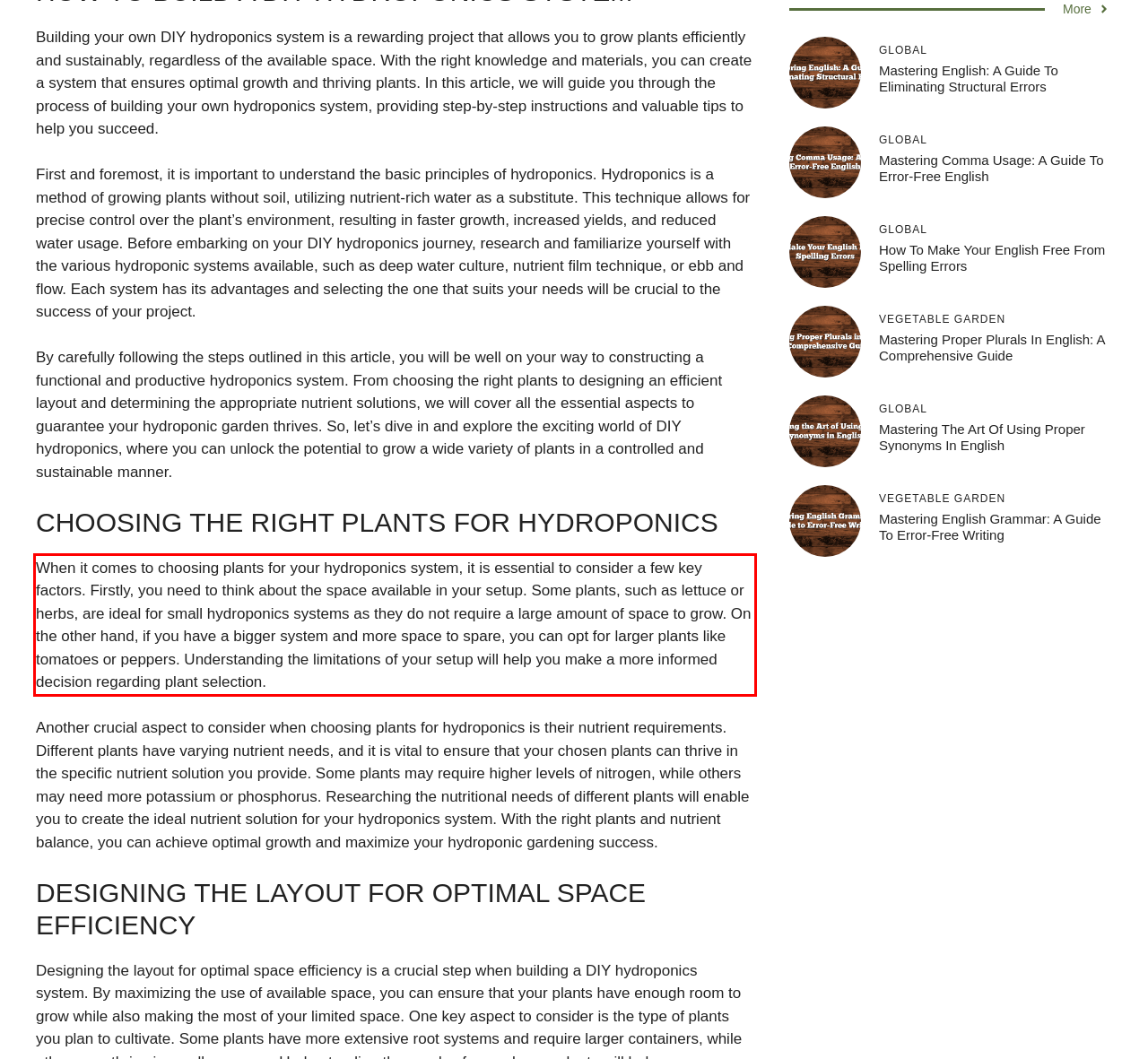In the given screenshot, locate the red bounding box and extract the text content from within it.

When it comes to choosing plants for your hydroponics system, it is essential to consider a few key factors. Firstly, you need to think about the space available in your setup. Some plants, such as lettuce or herbs, are ideal for small hydroponics systems as they do not require a large amount of space to grow. On the other hand, if you have a bigger system and more space to spare, you can opt for larger plants like tomatoes or peppers. Understanding the limitations of your setup will help you make a more informed decision regarding plant selection.